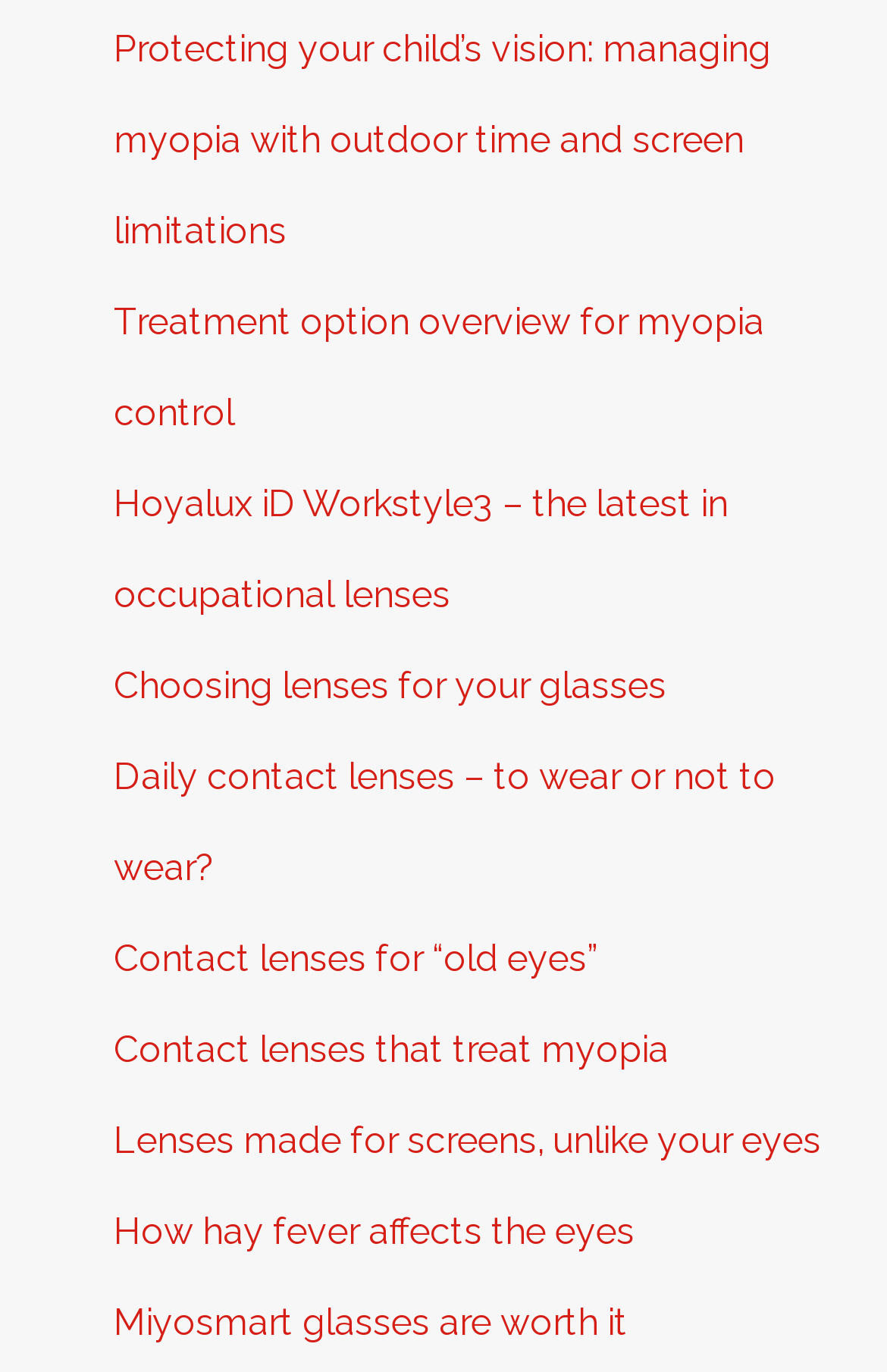Give a short answer to this question using one word or a phrase:
What is the last link on the webpage about?

Miyosmart glasses